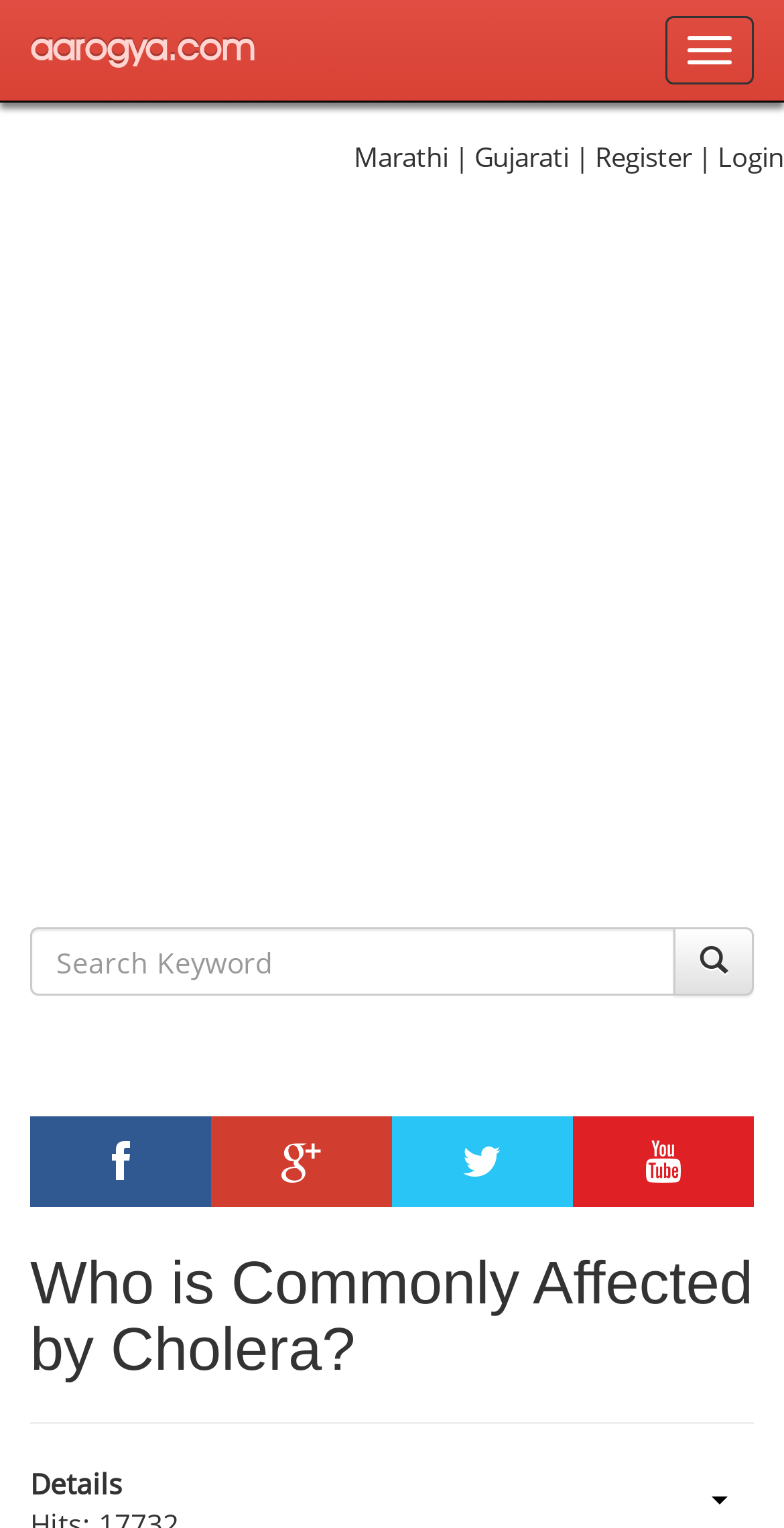Locate the bounding box coordinates of the element that needs to be clicked to carry out the instruction: "Search for something". The coordinates should be given as four float numbers ranging from 0 to 1, i.e., [left, top, right, bottom].

[0.038, 0.607, 0.862, 0.652]